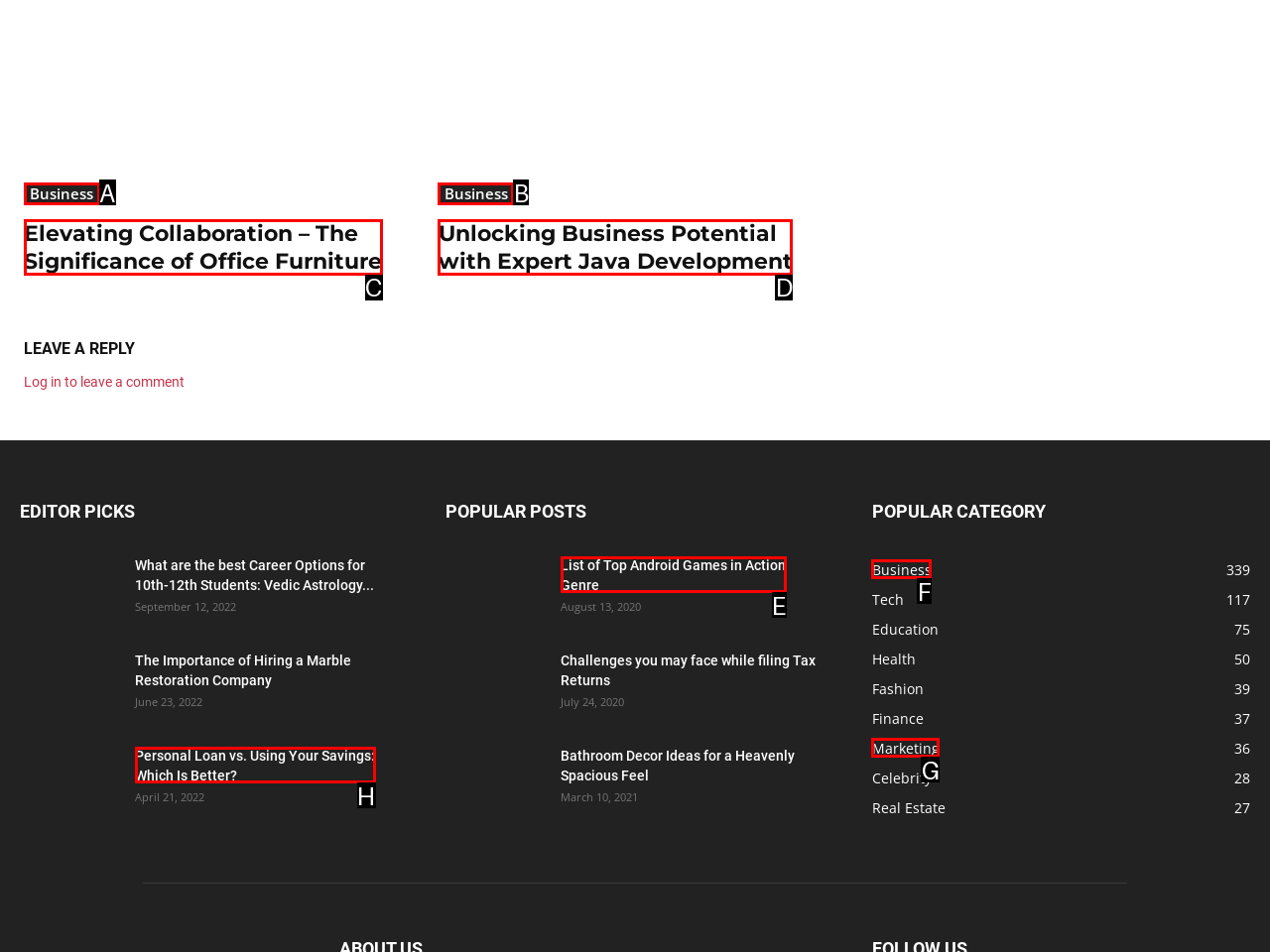Identify the HTML element that corresponds to the description: Business Provide the letter of the matching option directly from the choices.

B